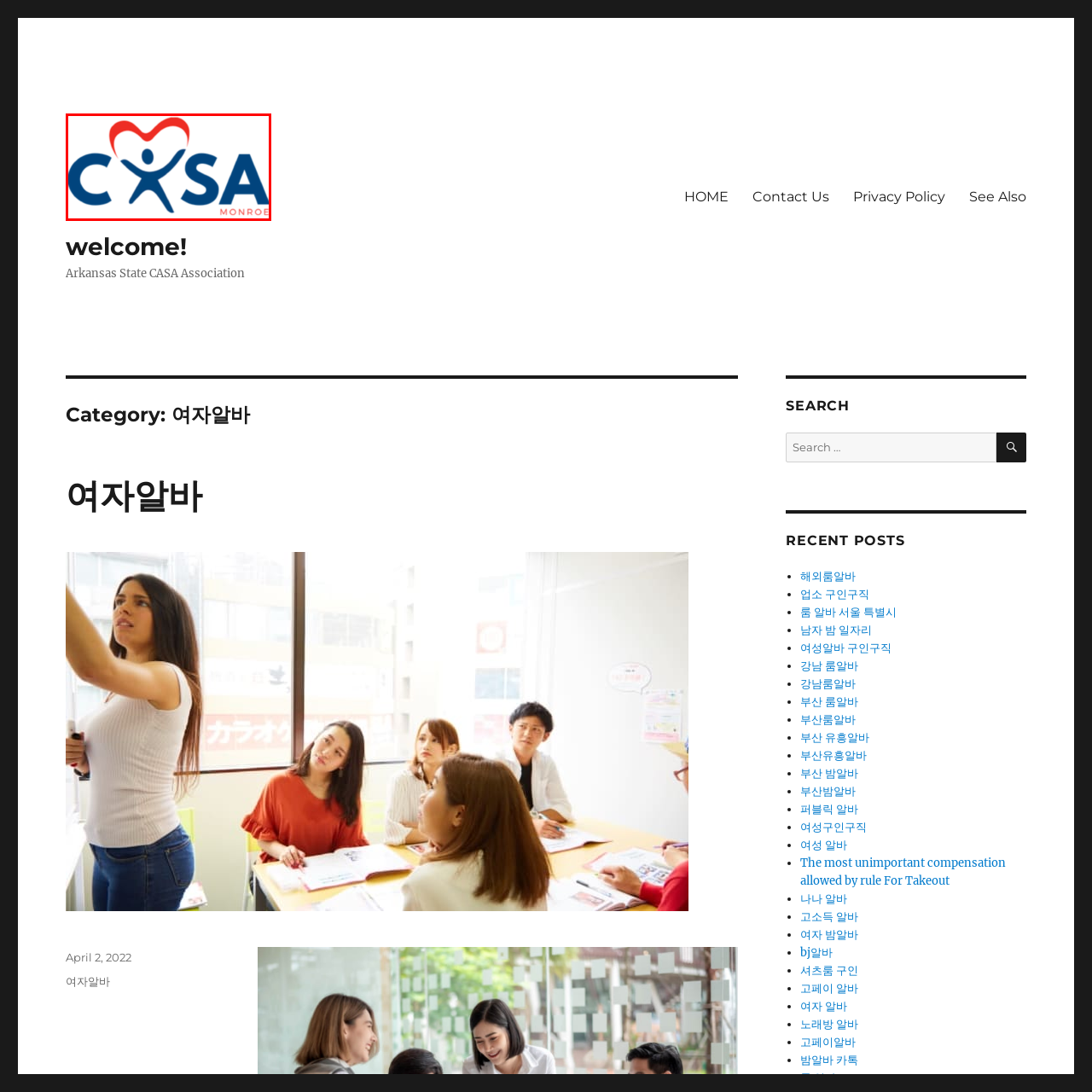Craft a comprehensive description of the image located inside the red boundary.

The image features the logo of the Arkansas State CASA Association, prominently displaying the acronym "CASA" in bold blue letters, accompanied by the word "MONROE" in a smaller red font. Central to the design is a stylized figure with arms raised, symbolizing support and advocacy, enclosed within a heart shape colored in red. This logo represents the mission of CASA (Court Appointed Special Advocates) in Monroe, emphasizing their dedication to supporting children in the foster care system. The playful yet professional design aims to convey warmth, care, and community involvement.